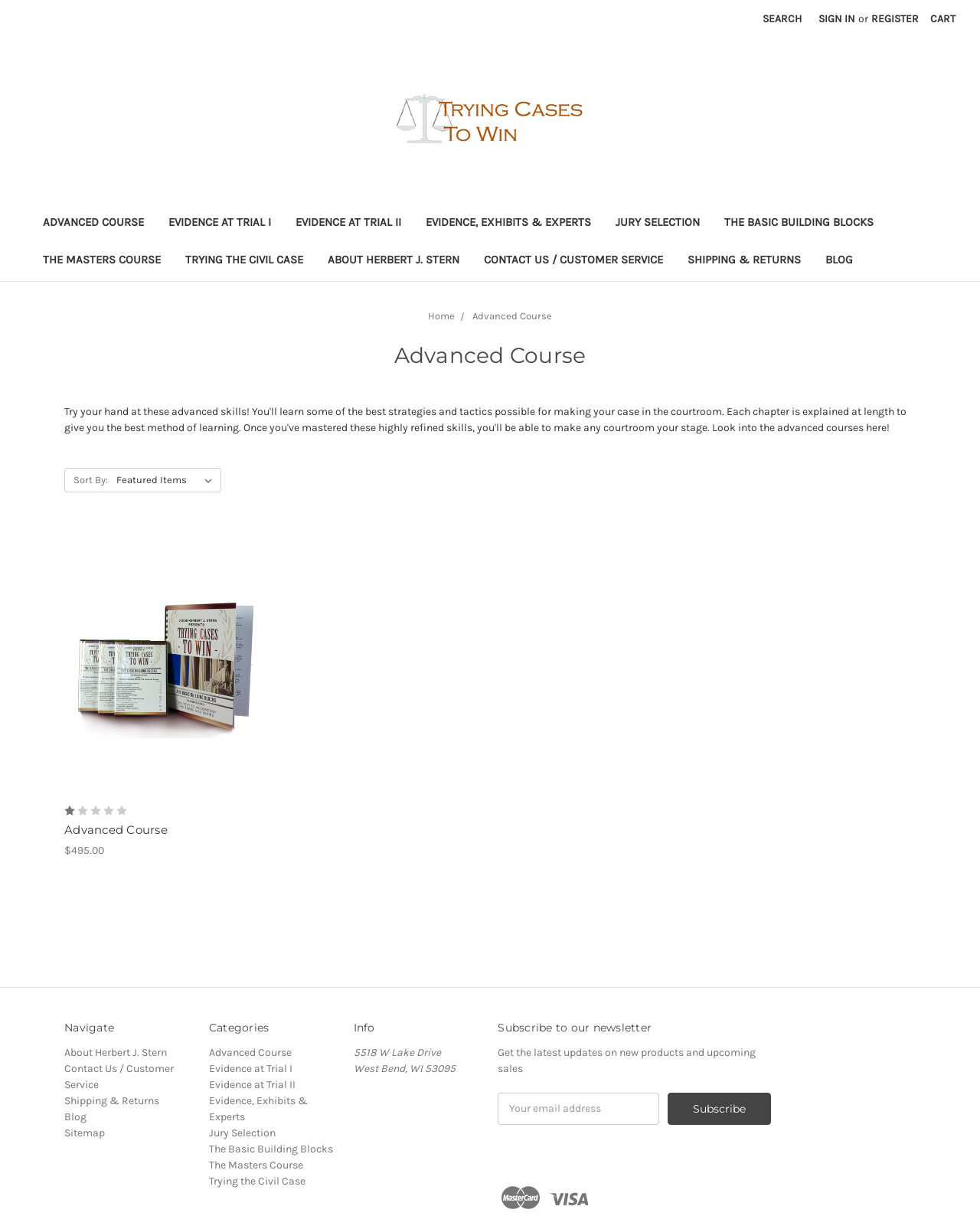What is the name of the course? Observe the screenshot and provide a one-word or short phrase answer.

Trying Cases to Win